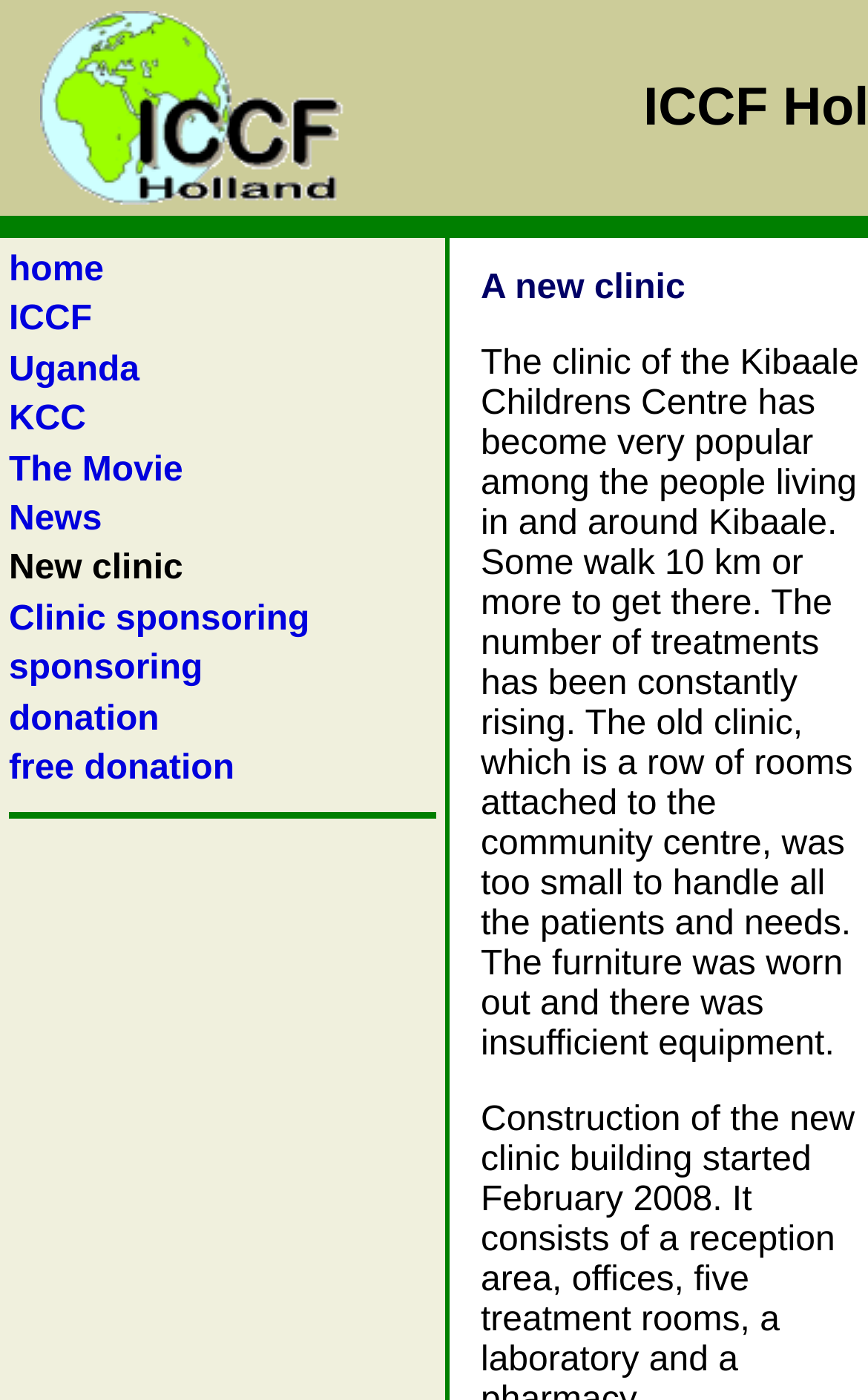Locate the bounding box of the UI element defined by this description: "Uganda". The coordinates should be given as four float numbers between 0 and 1, formatted as [left, top, right, bottom].

[0.01, 0.251, 0.161, 0.278]